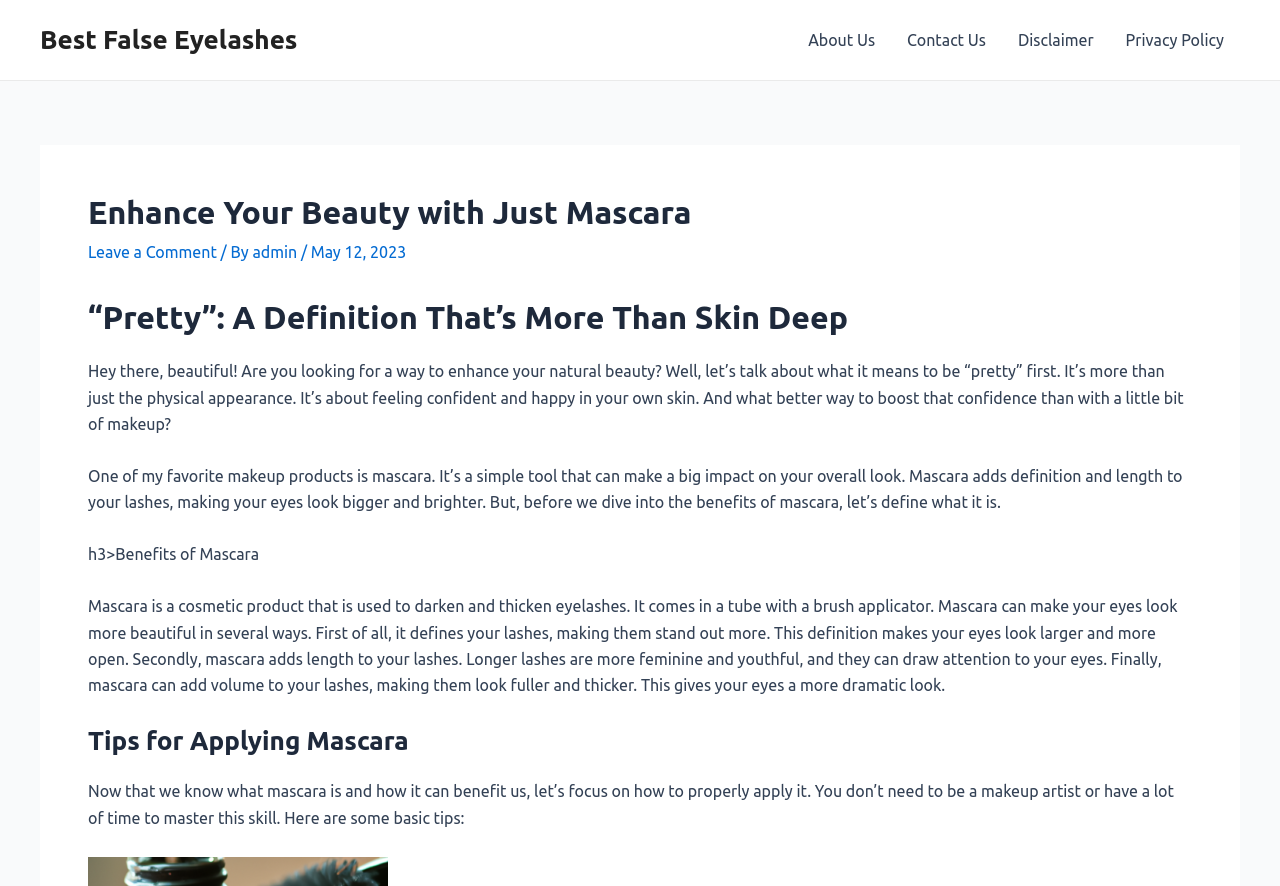Please determine the bounding box coordinates for the element with the description: "Best False Eyelashes".

[0.031, 0.029, 0.232, 0.061]